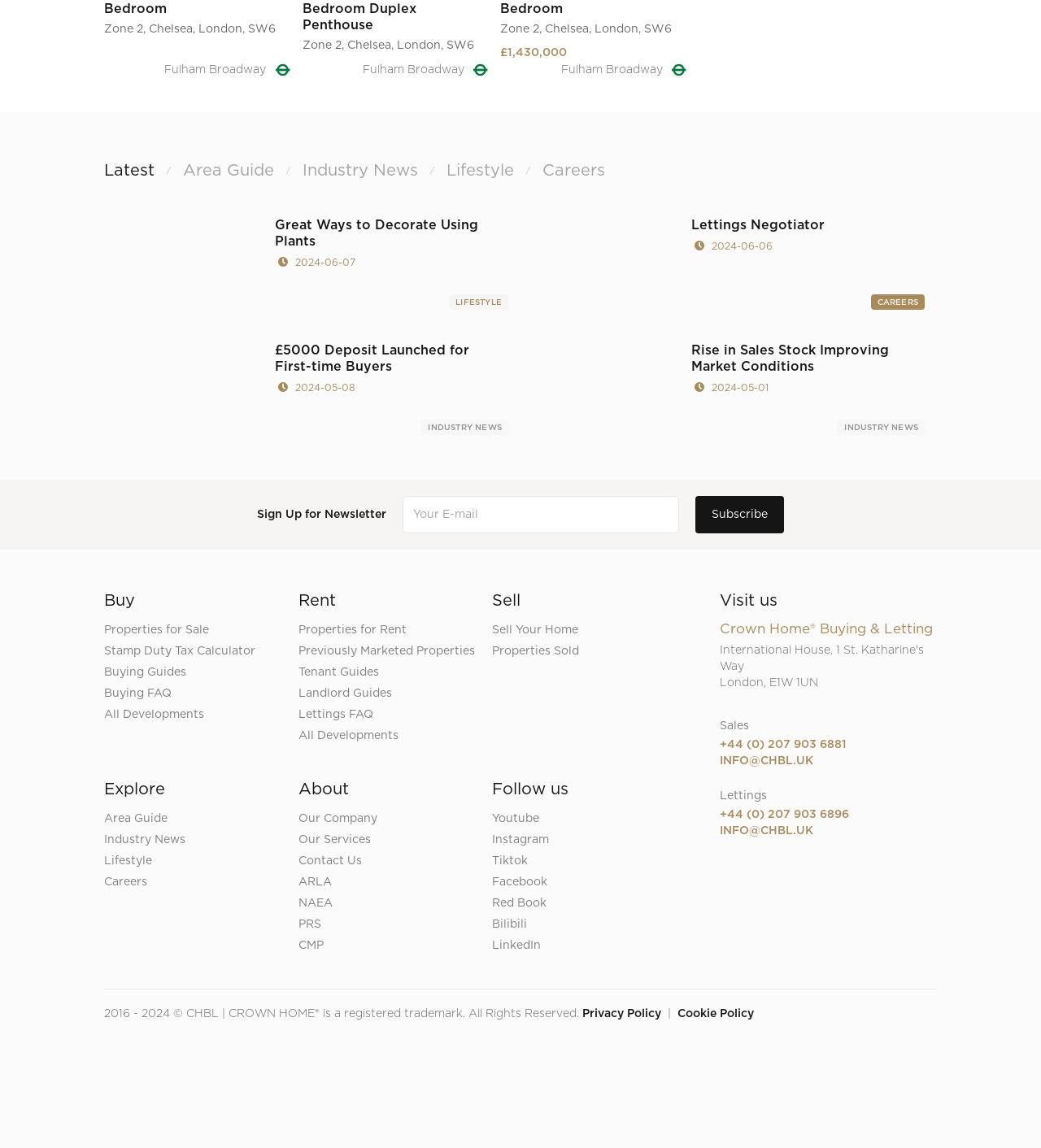Please find the bounding box coordinates of the element's region to be clicked to carry out this instruction: "Read the 'Great Ways to Decorate Using Plants' article".

[0.264, 0.189, 0.488, 0.249]